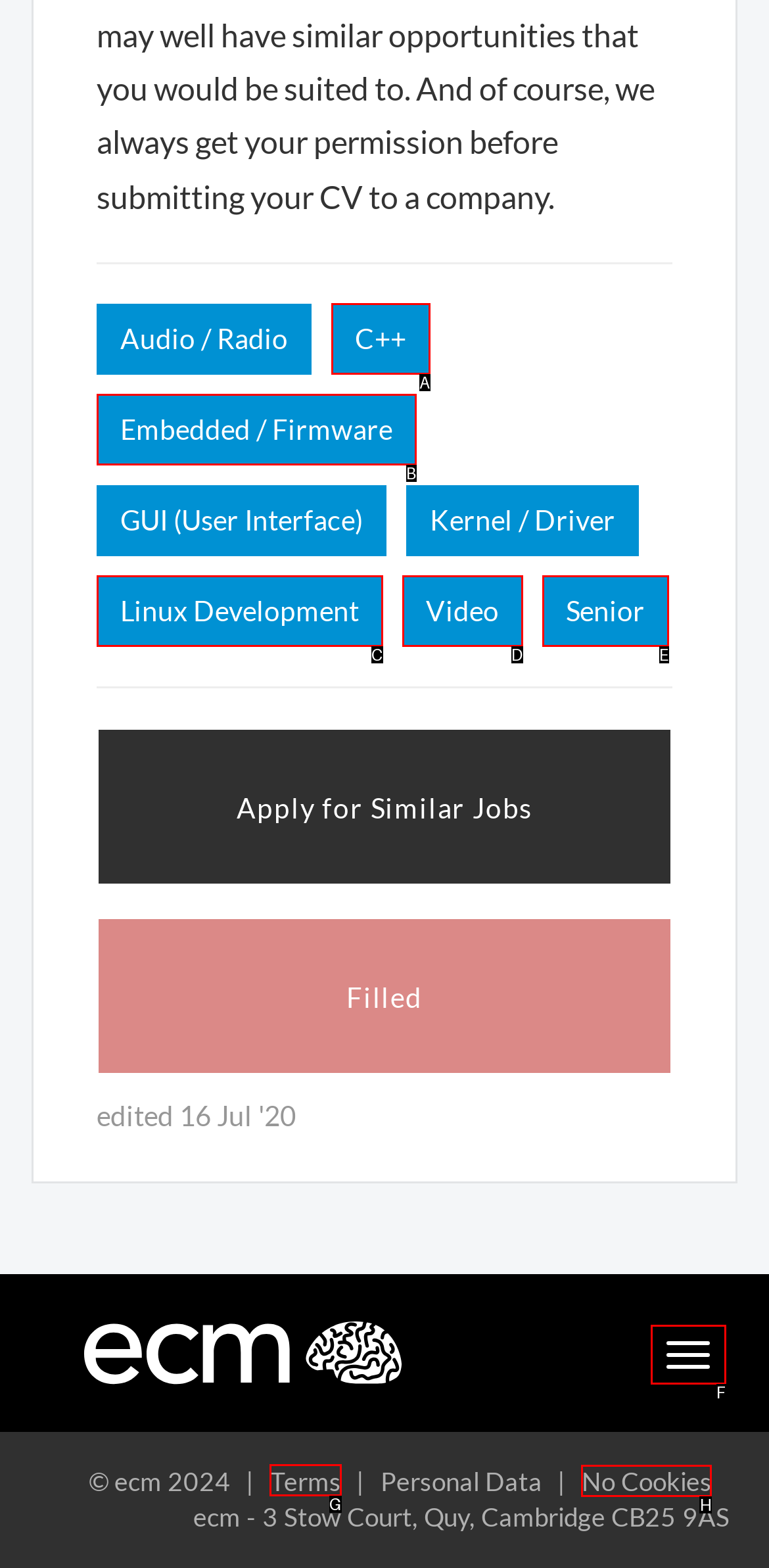Select the UI element that should be clicked to execute the following task: Click on Terms link
Provide the letter of the correct choice from the given options.

G